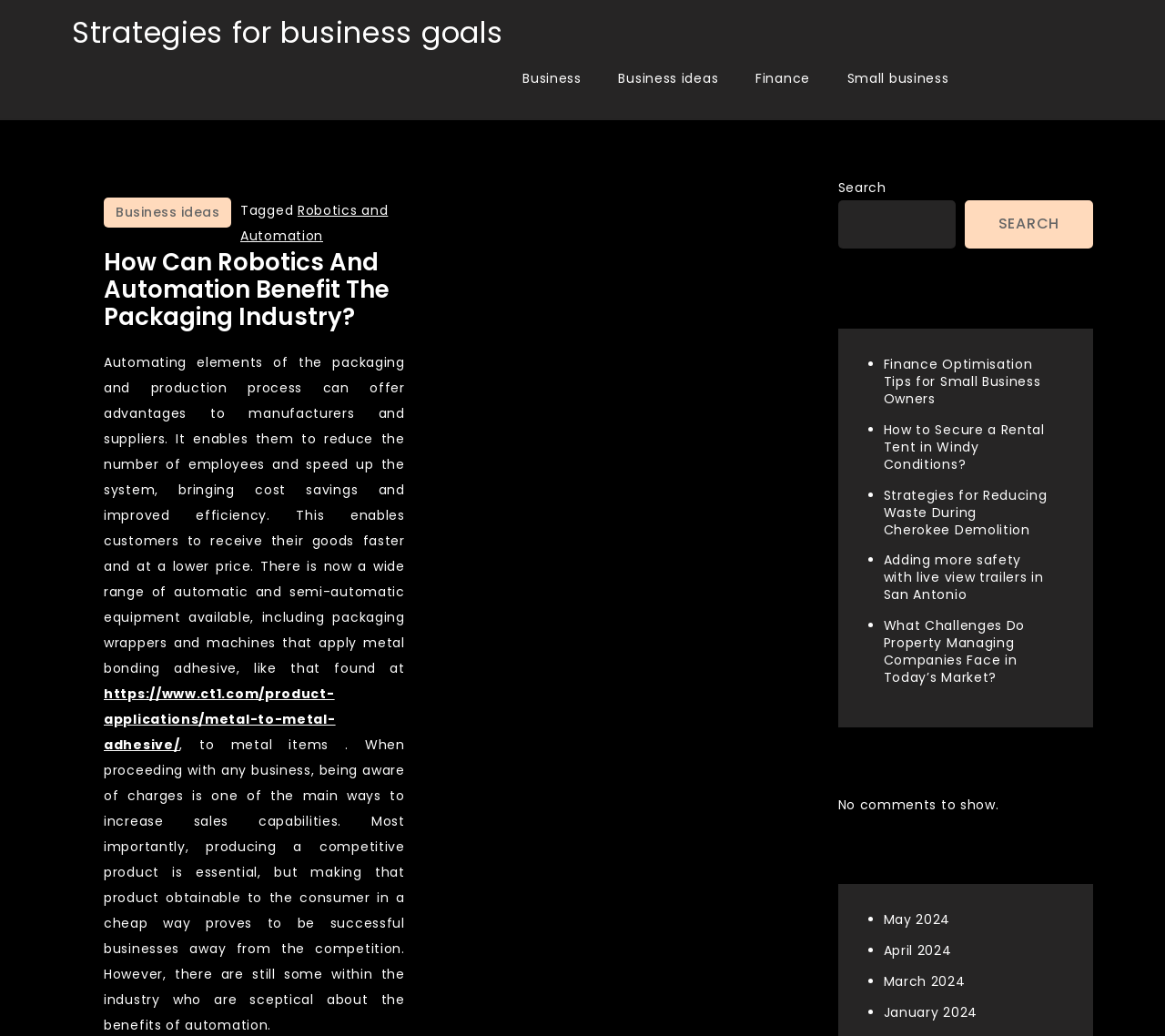Identify the bounding box coordinates for the region to click in order to carry out this instruction: "Read about how robotics and automation benefit the packaging industry". Provide the coordinates using four float numbers between 0 and 1, formatted as [left, top, right, bottom].

[0.089, 0.24, 0.347, 0.319]